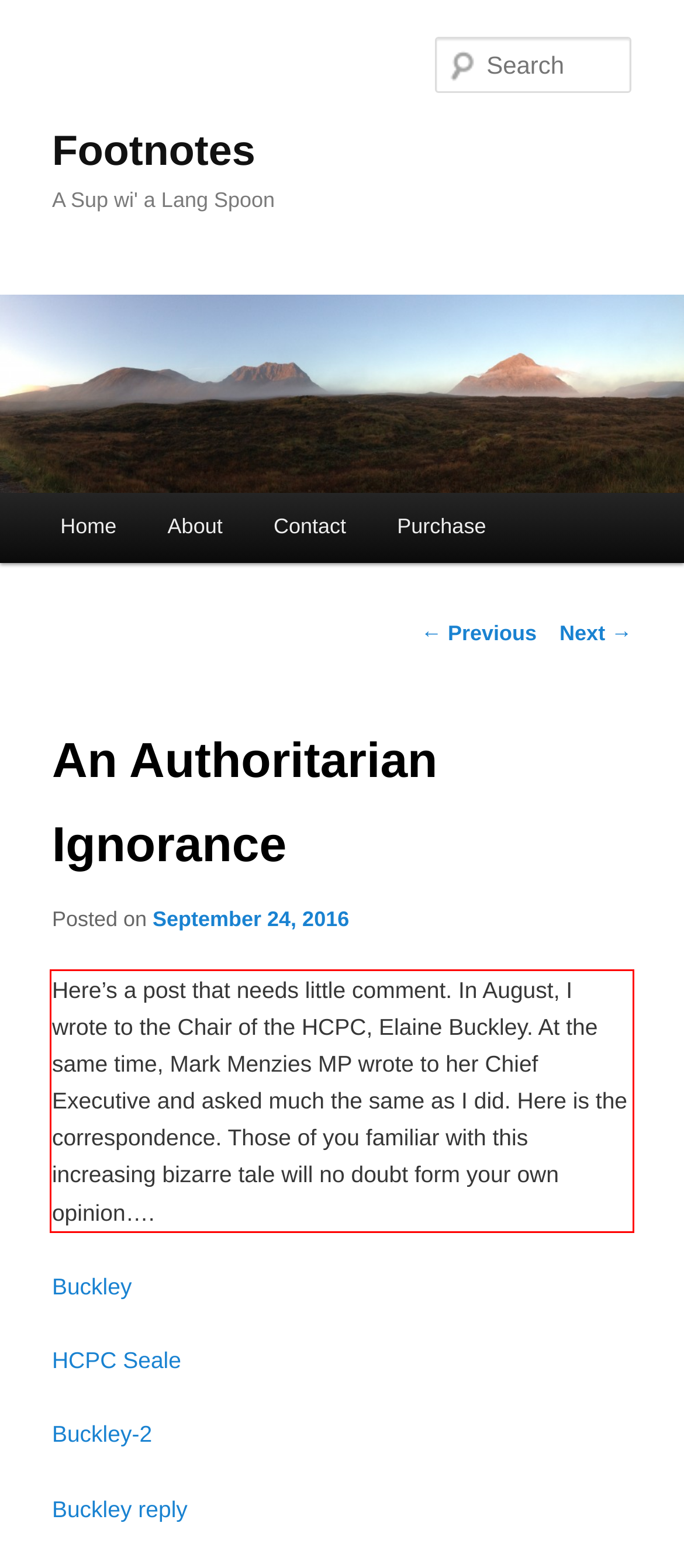Please examine the screenshot of the webpage and read the text present within the red rectangle bounding box.

Here’s a post that needs little comment. In August, I wrote to the Chair of the HCPC, Elaine Buckley. At the same time, Mark Menzies MP wrote to her Chief Executive and asked much the same as I did. Here is the correspondence. Those of you familiar with this increasing bizarre tale will no doubt form your own opinion….